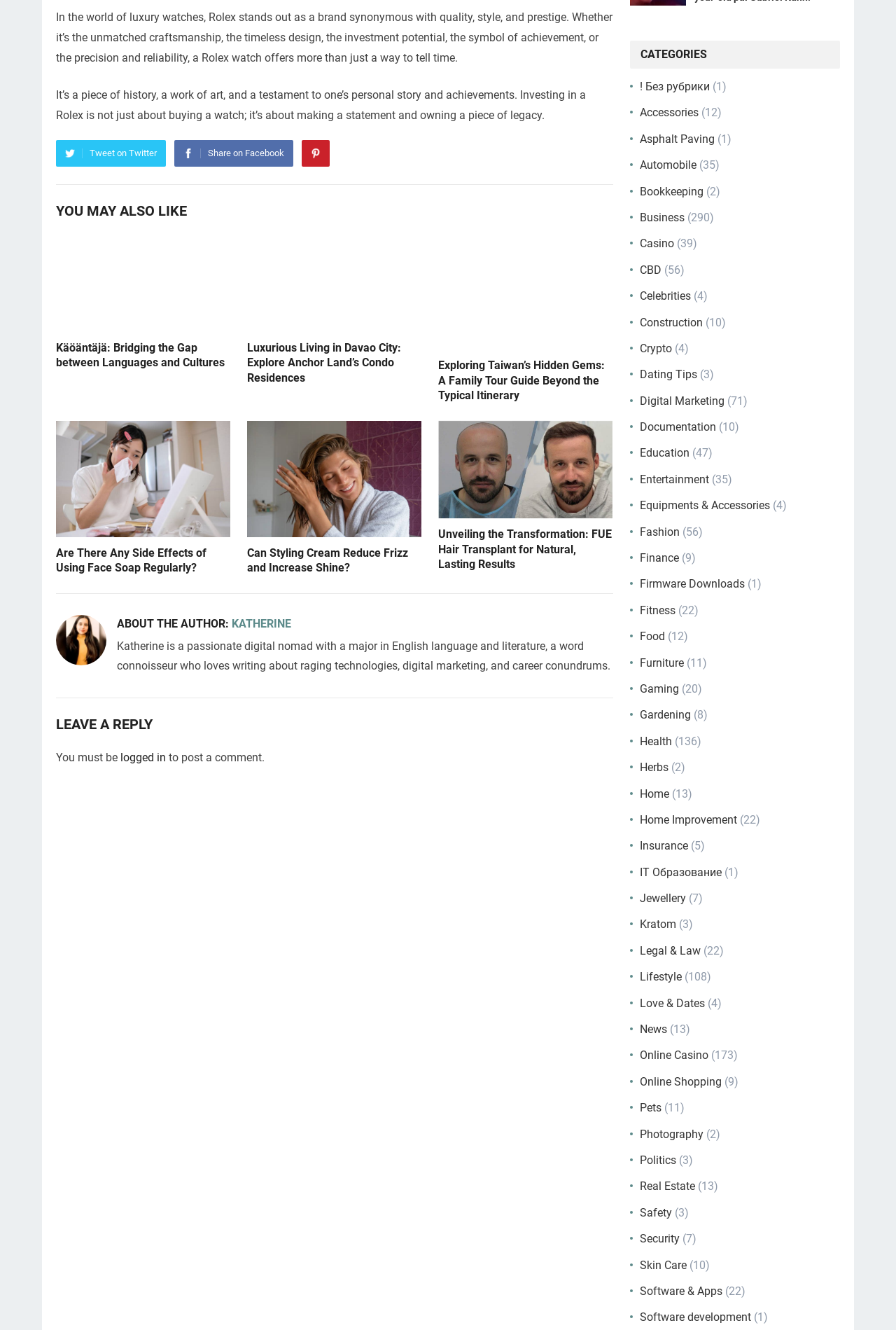What is the author's name?
Please provide a comprehensive answer based on the visual information in the image.

The webpage has a section 'ABOUT THE AUTHOR' which mentions the author's name as Katherine, a passionate digital nomad with a major in English language and literature.